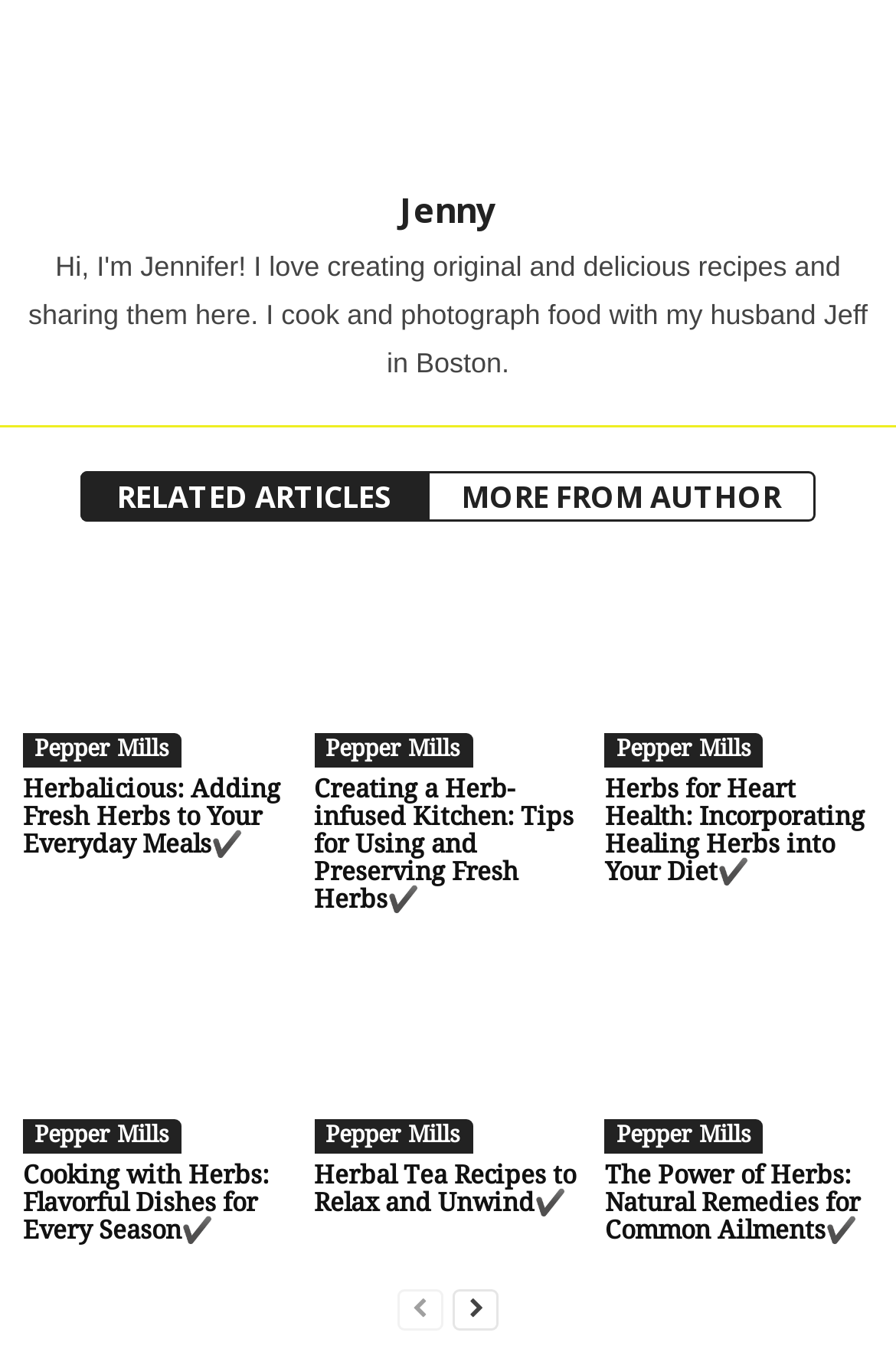Determine the bounding box coordinates of the section I need to click to execute the following instruction: "view 'Herbalicious: Adding Fresh Herbs to Your Everyday Meals'". Provide the coordinates as four float numbers between 0 and 1, i.e., [left, top, right, bottom].

[0.026, 0.568, 0.313, 0.631]